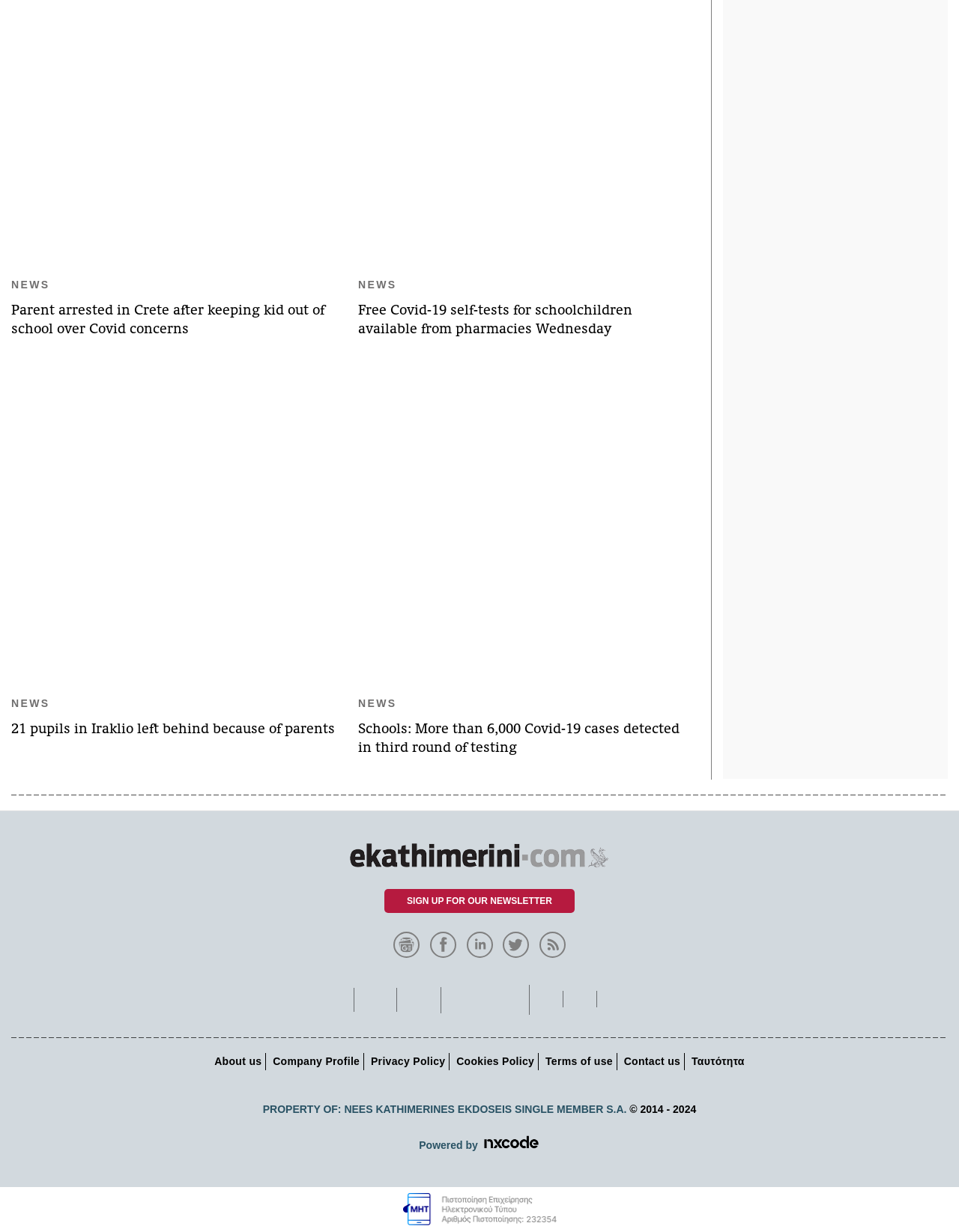Please specify the bounding box coordinates of the clickable section necessary to execute the following command: "Click on the BACP link".

None